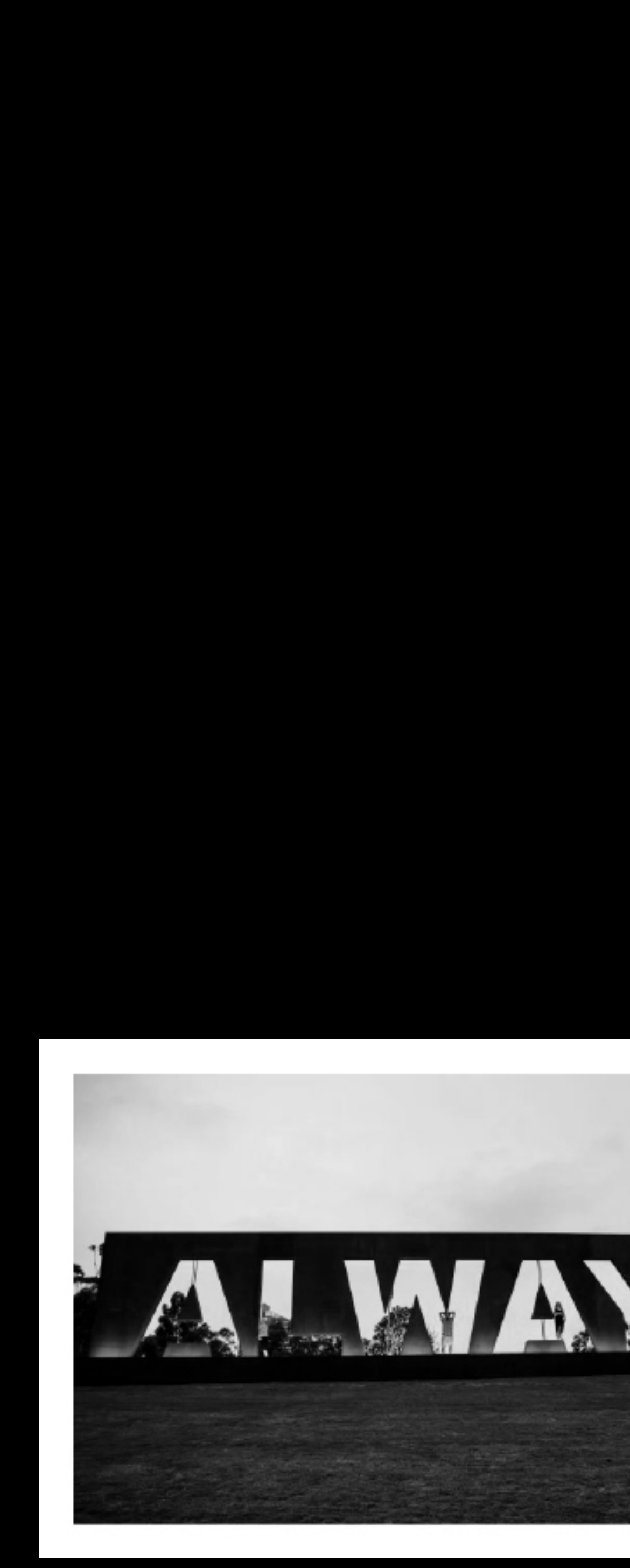Give the bounding box coordinates for the element described as: "alt="Nelson Meers Foundation"".

[0.051, 0.015, 0.259, 0.103]